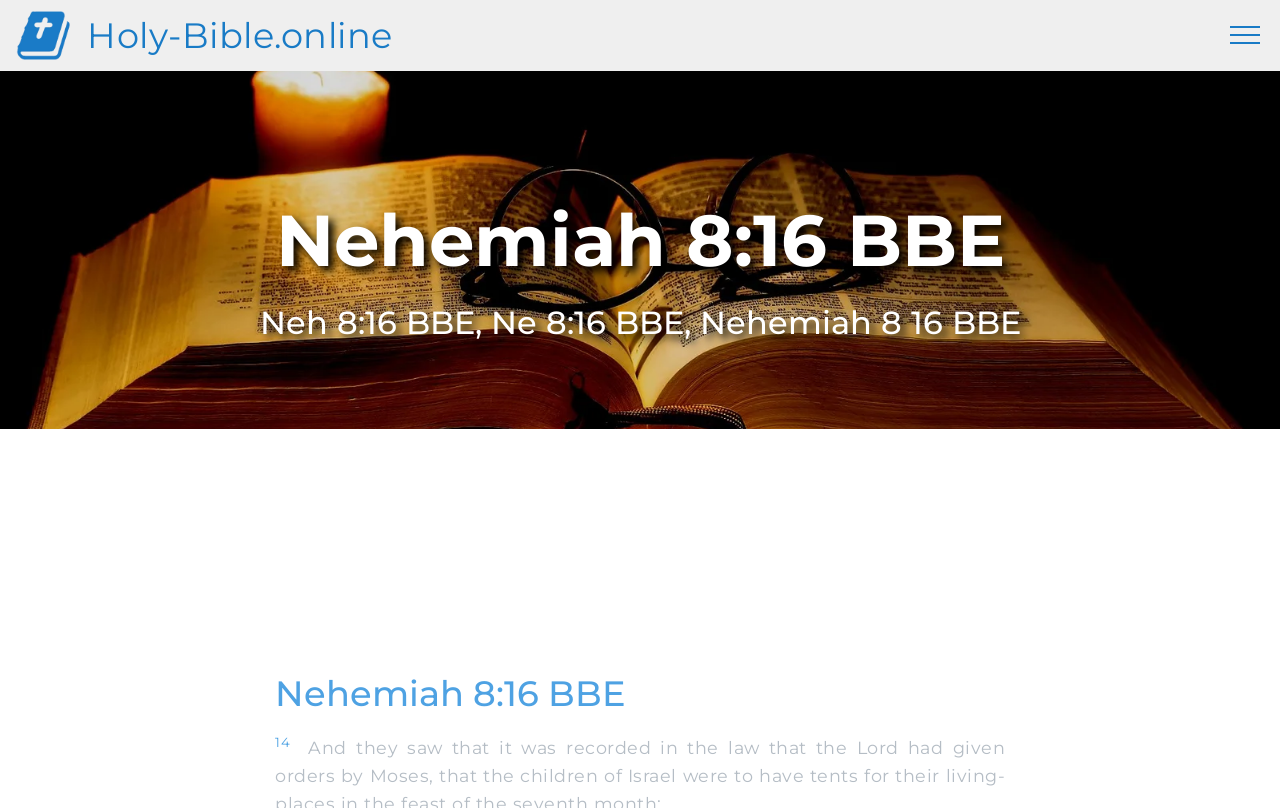Please answer the following question using a single word or phrase: 
What is the superscript text?

14